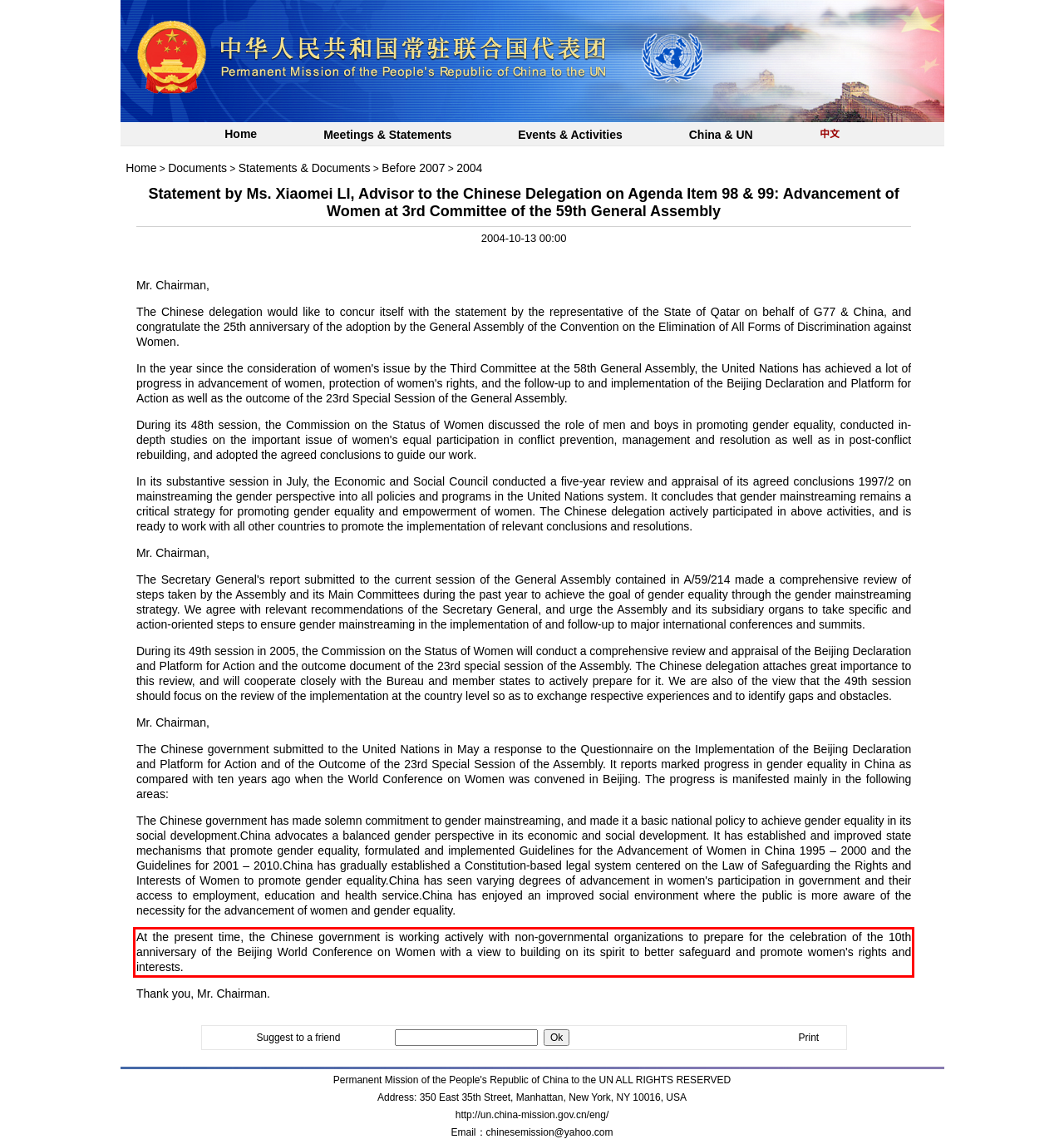Identify and extract the text within the red rectangle in the screenshot of the webpage.

At the present time, the Chinese government is working actively with non-governmental organizations to prepare for the celebration of the 10th anniversary of the Beijing World Conference on Women with a view to building on its spirit to better safeguard and promote women's rights and interests.